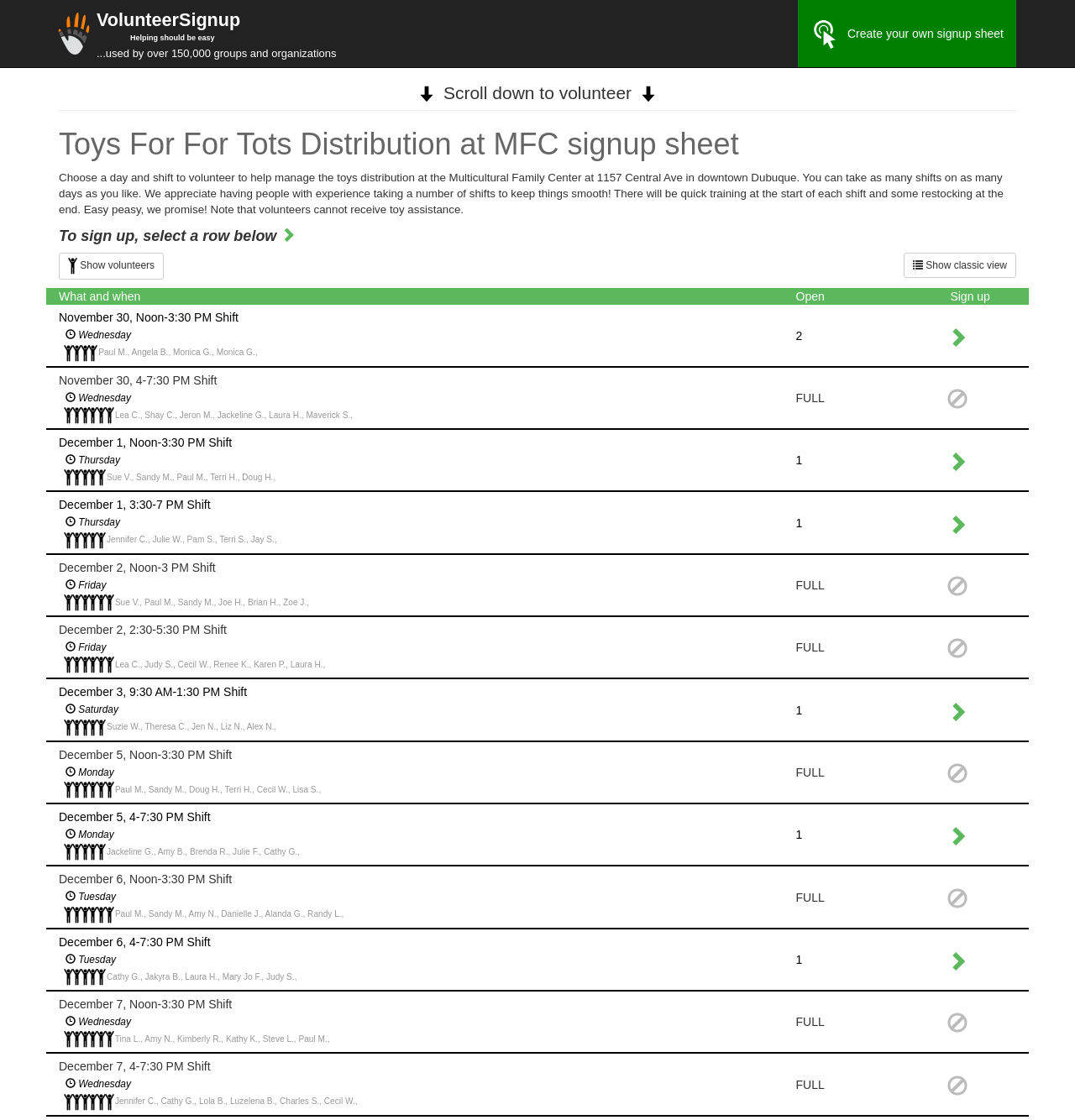Give a one-word or phrase response to the following question: What is the day of the week for the December 5 shift?

Monday